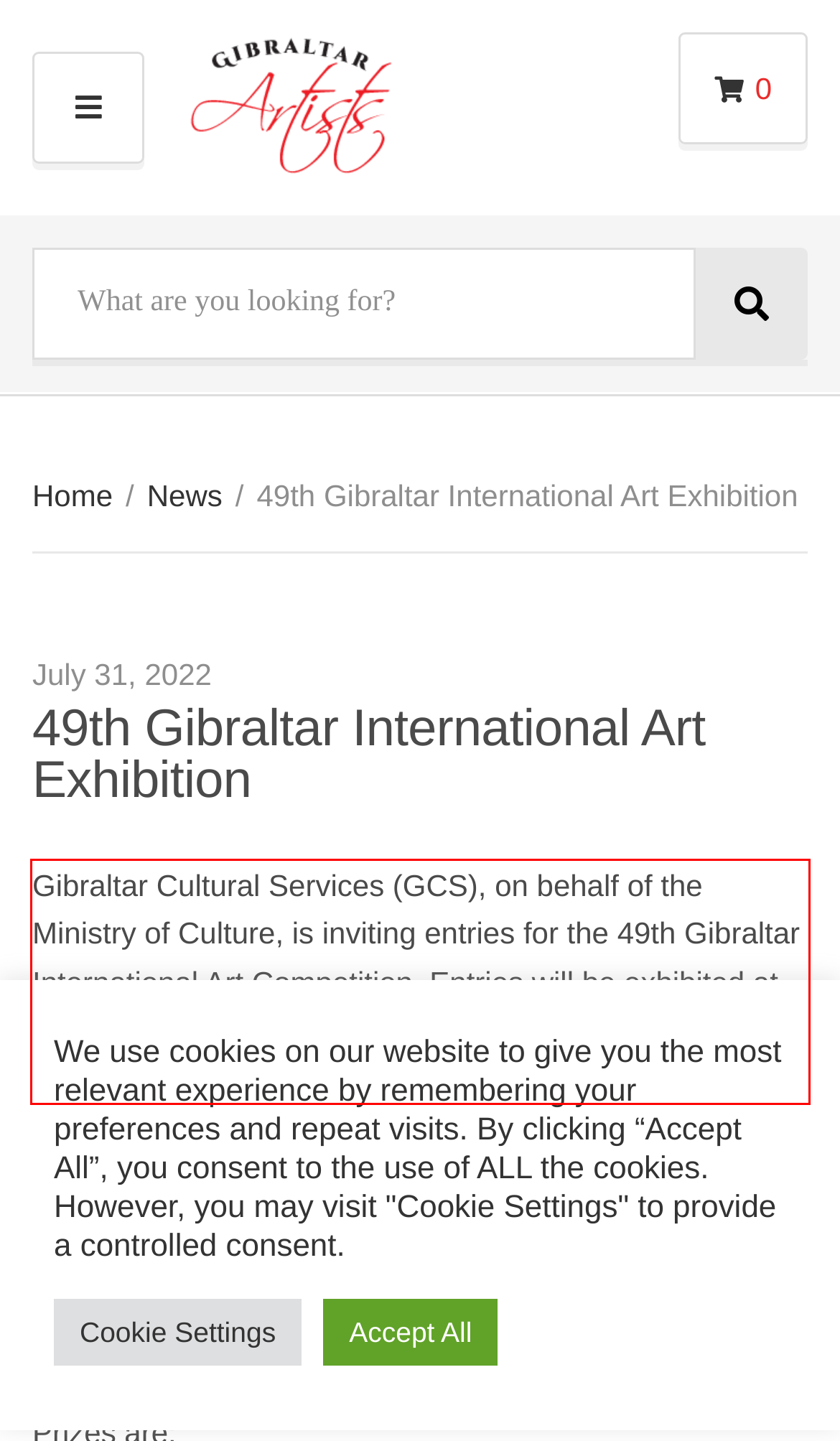Using OCR, extract the text content found within the red bounding box in the given webpage screenshot.

Gibraltar Cultural Services (GCS), on behalf of the Ministry of Culture, is inviting entries for the 49th Gibraltar International Art Competition. Entries will be exhibited at the Gustavo Bacarisas Gallery from the 2nd to the 12th of November 2022.